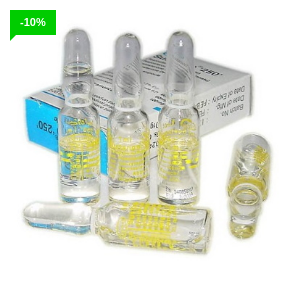What is the name of the anabolic steroid associated with the product?
Kindly answer the question with as much detail as you can.

The question asks about the name of the anabolic steroid associated with the product. According to the image, the product is associated with 'Sustanon 250 Organon', a popular anabolic steroid used for hormone replacement therapy and enhancing athletic performance.